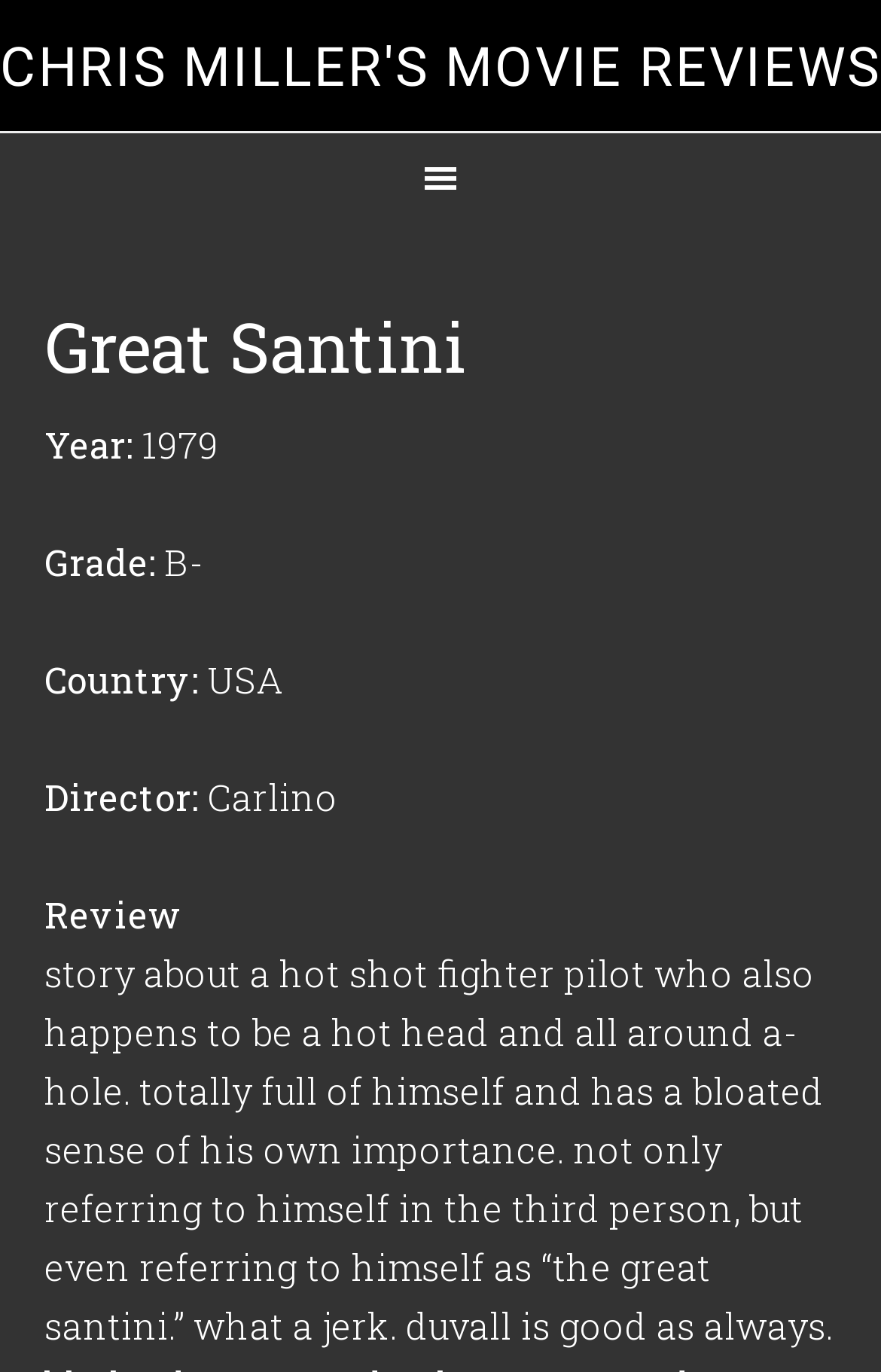Give a one-word or short phrase answer to this question: 
What is the name of the reviewer's website?

Chris Miller's Movie Reviews